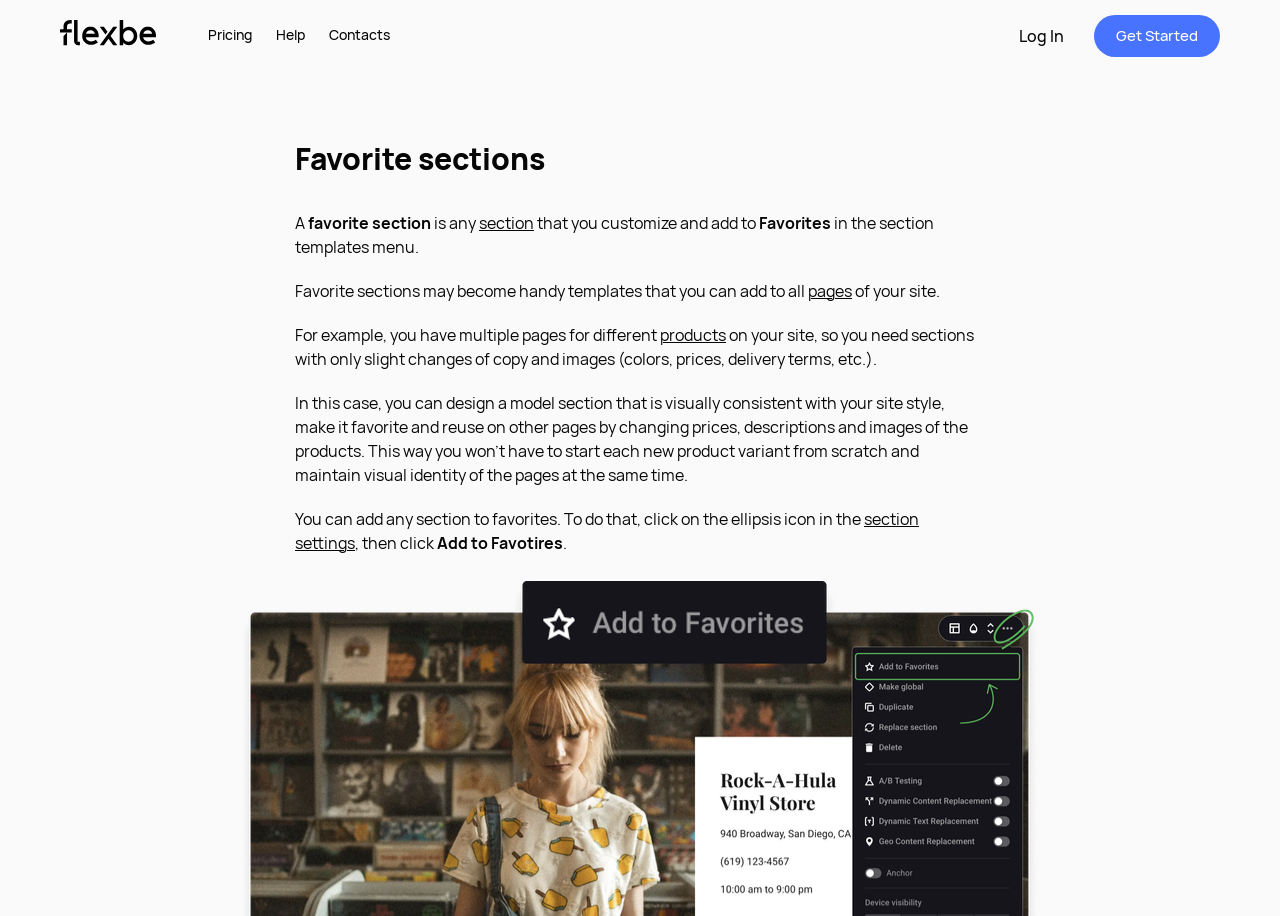Based on the description "favorite food", find the bounding box of the specified UI element.

None